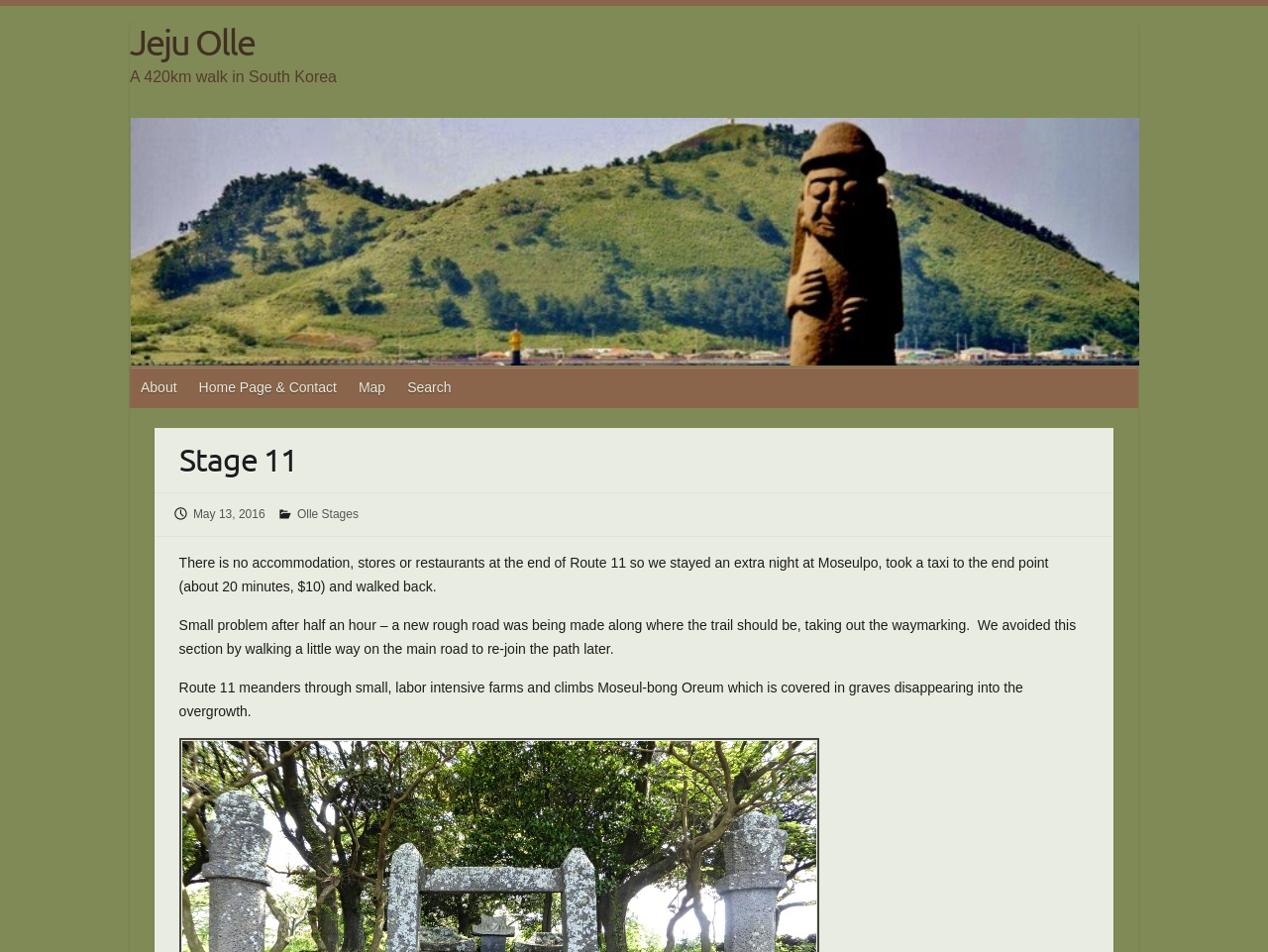Answer the question with a brief word or phrase:
What is Moseul-bong Oreum covered in?

graves